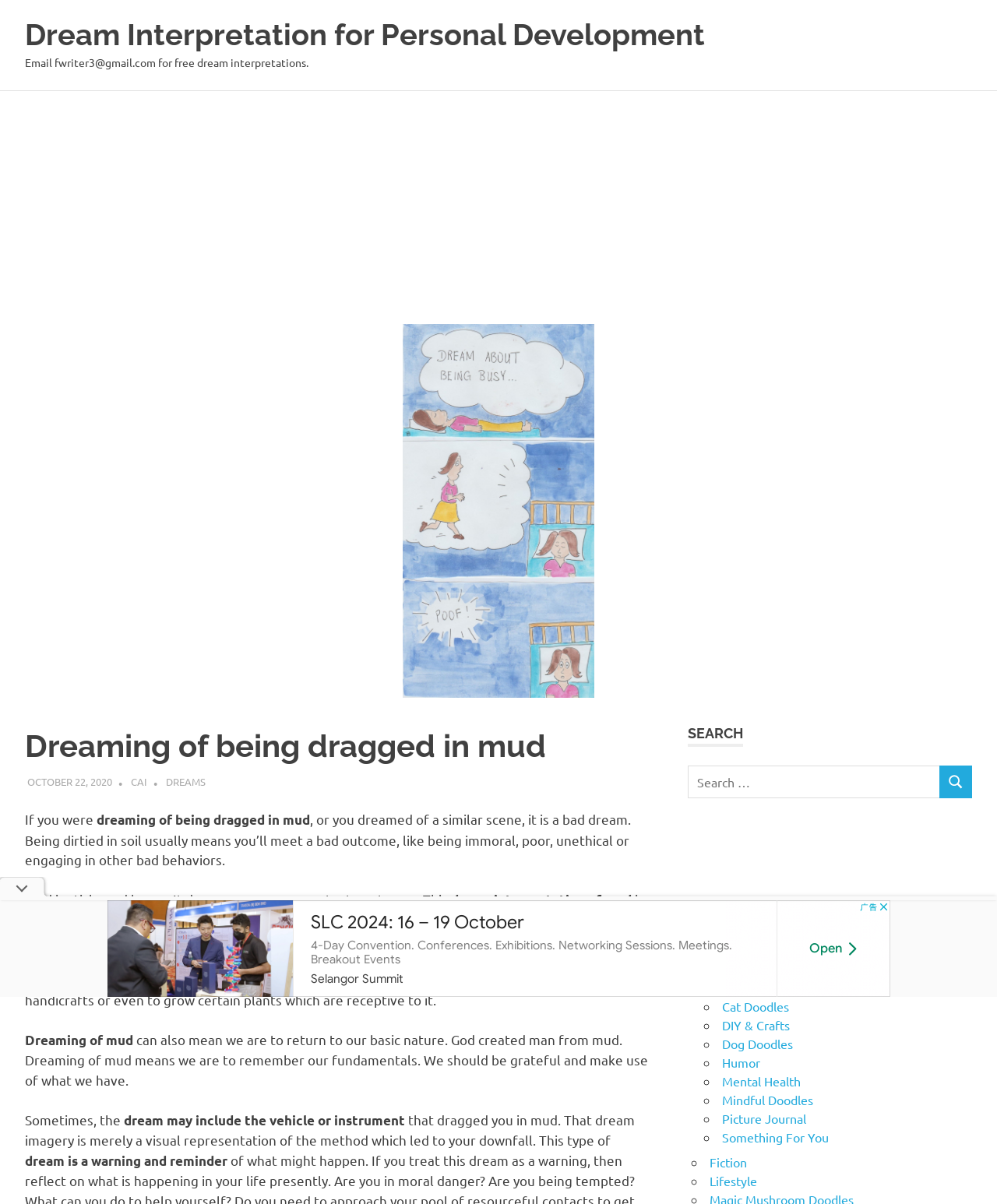What is the email address for free dream interpretations?
Answer the question with as much detail as you can, using the image as a reference.

The email address can be found in the static text element at the top of the webpage, which says 'Email fwriter3@gmail.com for free dream interpretations.'